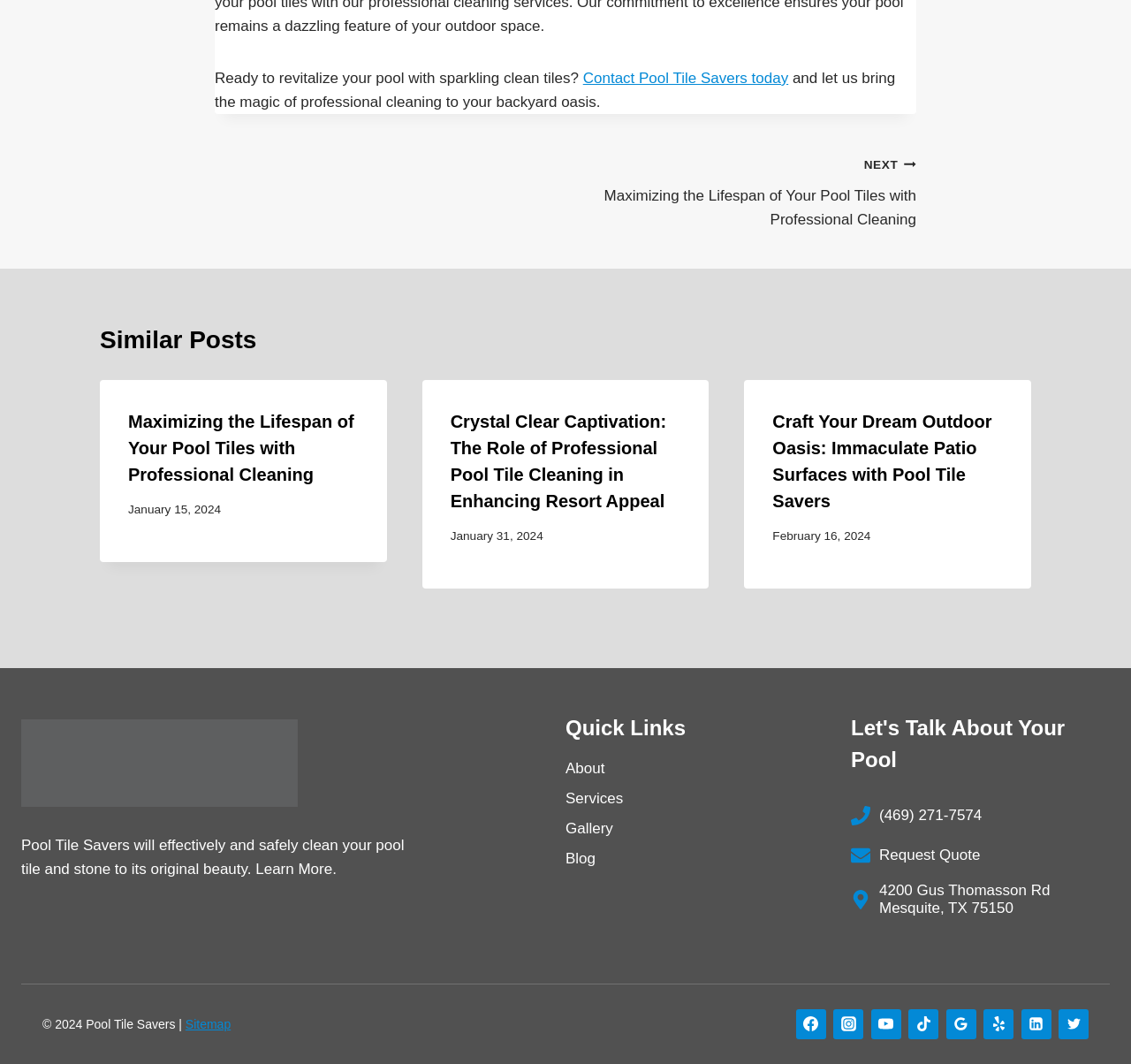Find the bounding box coordinates for the UI element that matches this description: "Instagram".

[0.737, 0.948, 0.763, 0.977]